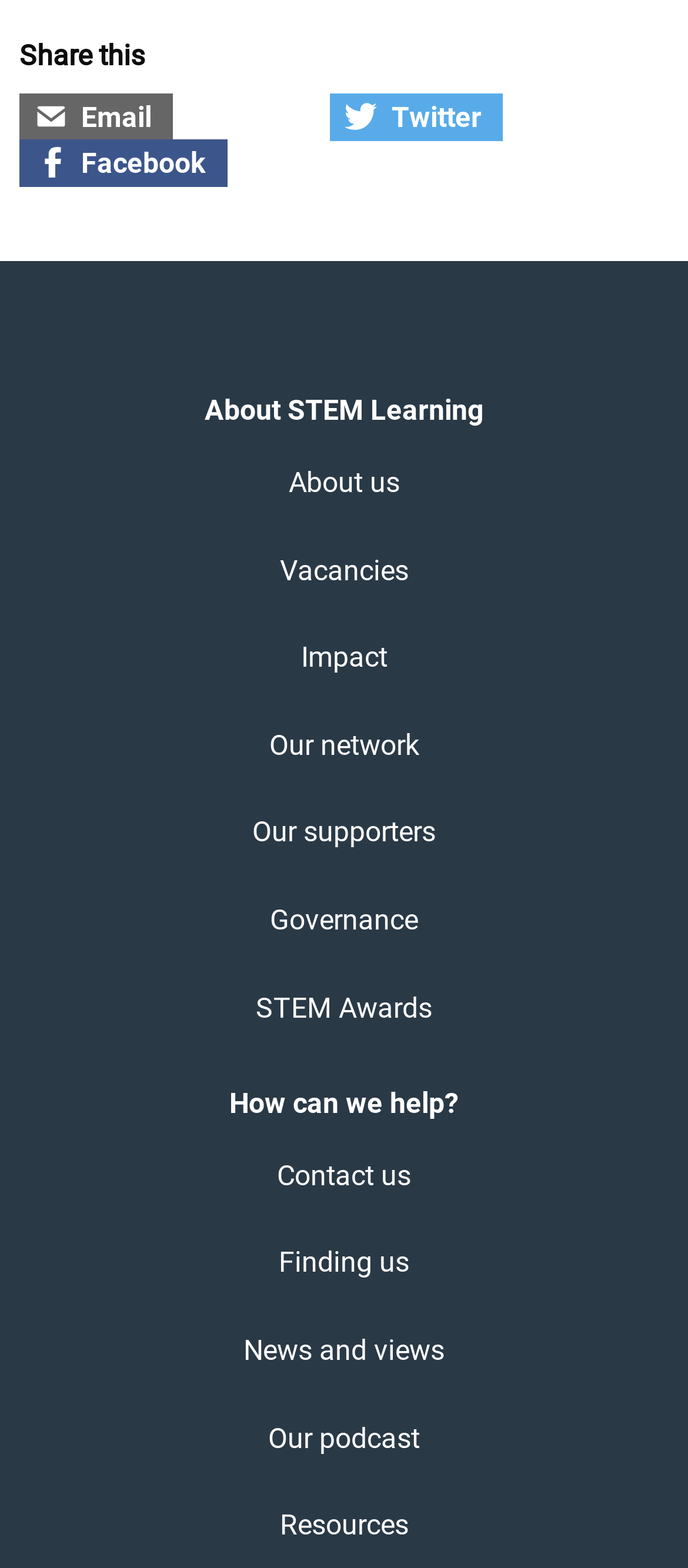Identify the bounding box coordinates of the element to click to follow this instruction: 'Read News and views'. Ensure the coordinates are four float values between 0 and 1, provided as [left, top, right, bottom].

[0.354, 0.85, 0.646, 0.872]